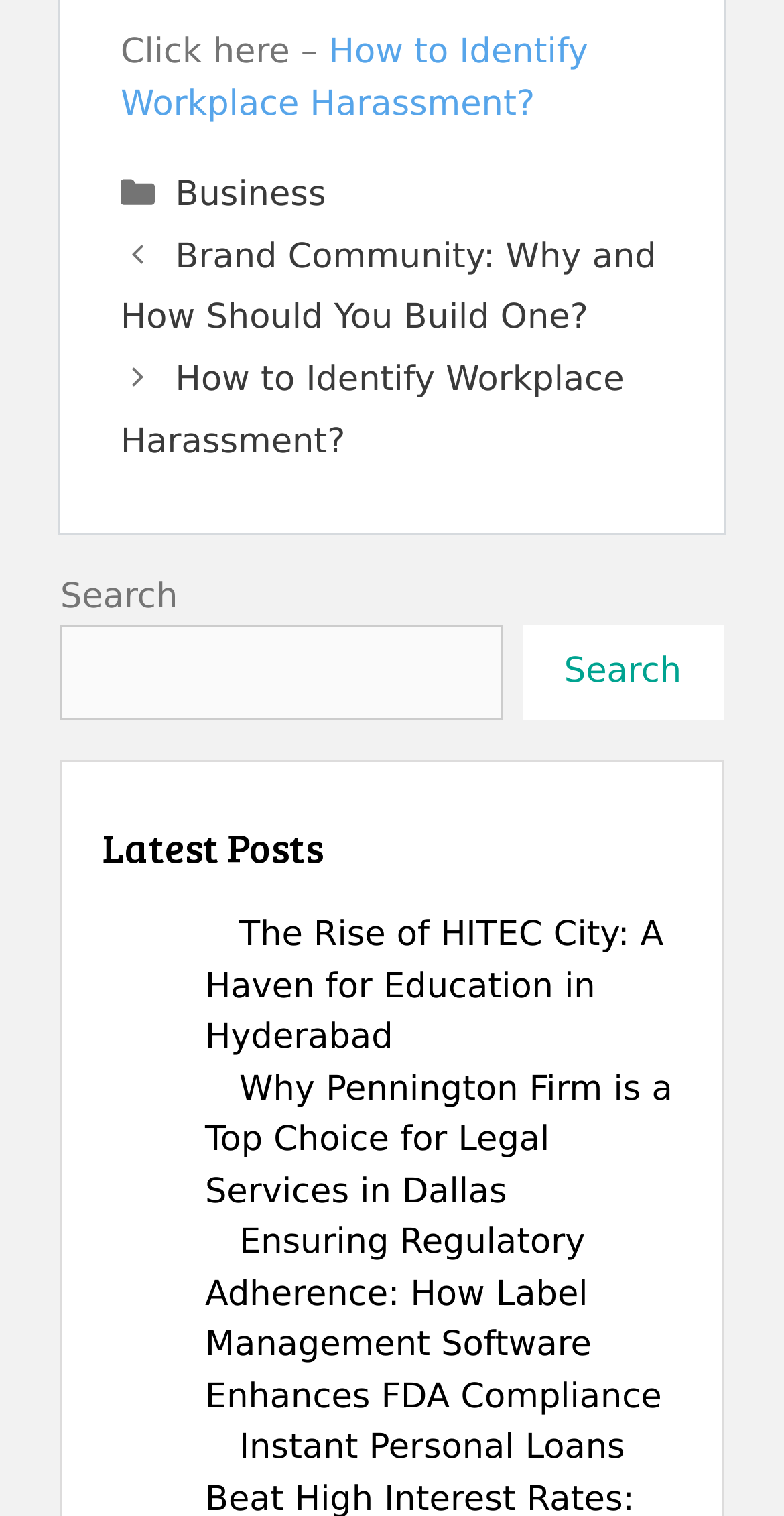What is the title of the first post under 'Latest Posts'?
Using the visual information, reply with a single word or short phrase.

The Rise of HITEC City: A Haven for Education in Hyderabad